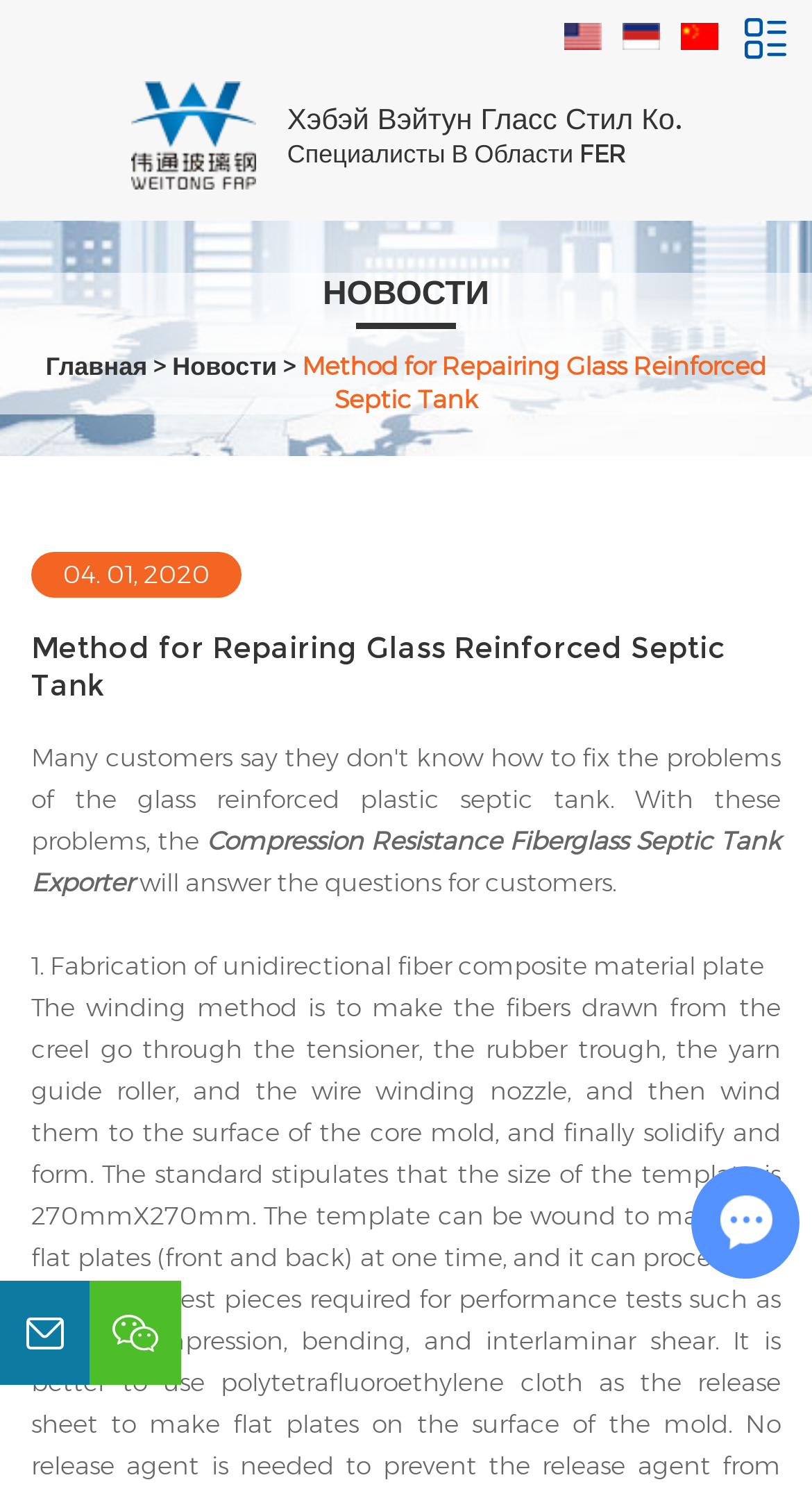Locate the bounding box coordinates of the element I should click to achieve the following instruction: "Read the news".

[0.397, 0.184, 0.603, 0.21]